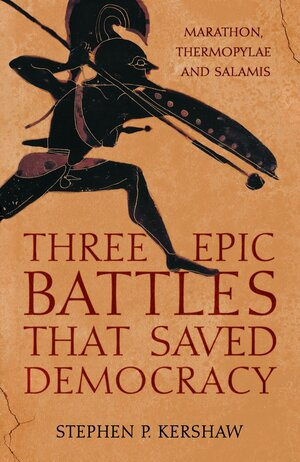What are the three key events mentioned on the book cover?
Answer with a single word or phrase, using the screenshot for reference.

Marathon, Thermopylae, and Salamis